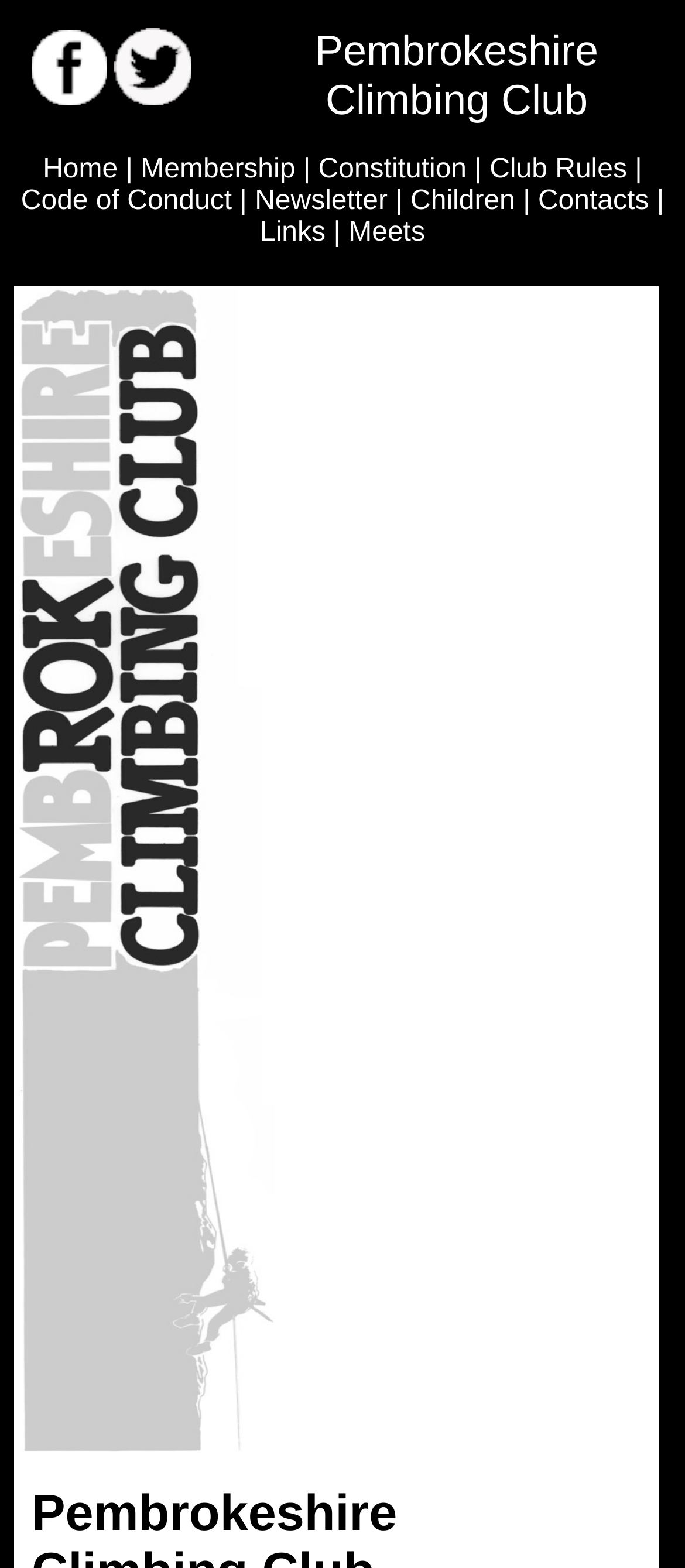Provide an in-depth caption for the elements present on the webpage.

The webpage is about the Pembrokeshire Climbing Club. At the top left, there are two social media links, "Like us on Facebook" and "Tweet Pembrokeshire Climbing Club on Twitter", each accompanied by a small icon. 

Below these social media links, there is a navigation menu with seven links: "Home", "Membership", "Constitution", "Club Rules", "Code of Conduct", "Newsletter", and "Children". These links are arranged horizontally, with a vertical separator between each link. 

To the right of the "Children" link, there is another link, "Contacts". Below the navigation menu, there are two more links, "Links" and "Meets", positioned side by side. 

On the left side of the page, there is a large image that takes up most of the vertical space, but its exact content is unknown.